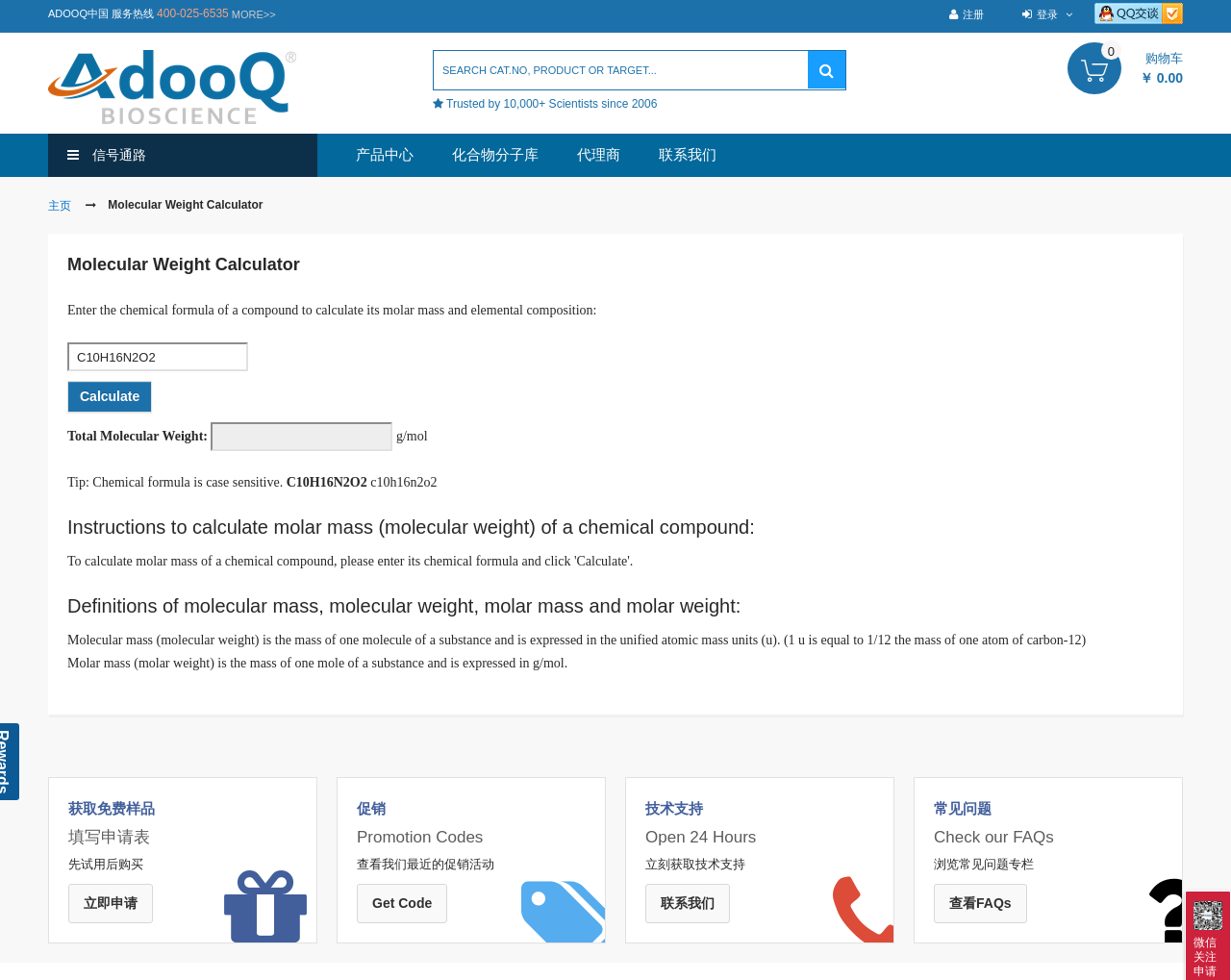Please identify the bounding box coordinates of the area that needs to be clicked to fulfill the following instruction: "Contact us."

[0.524, 0.902, 0.593, 0.942]